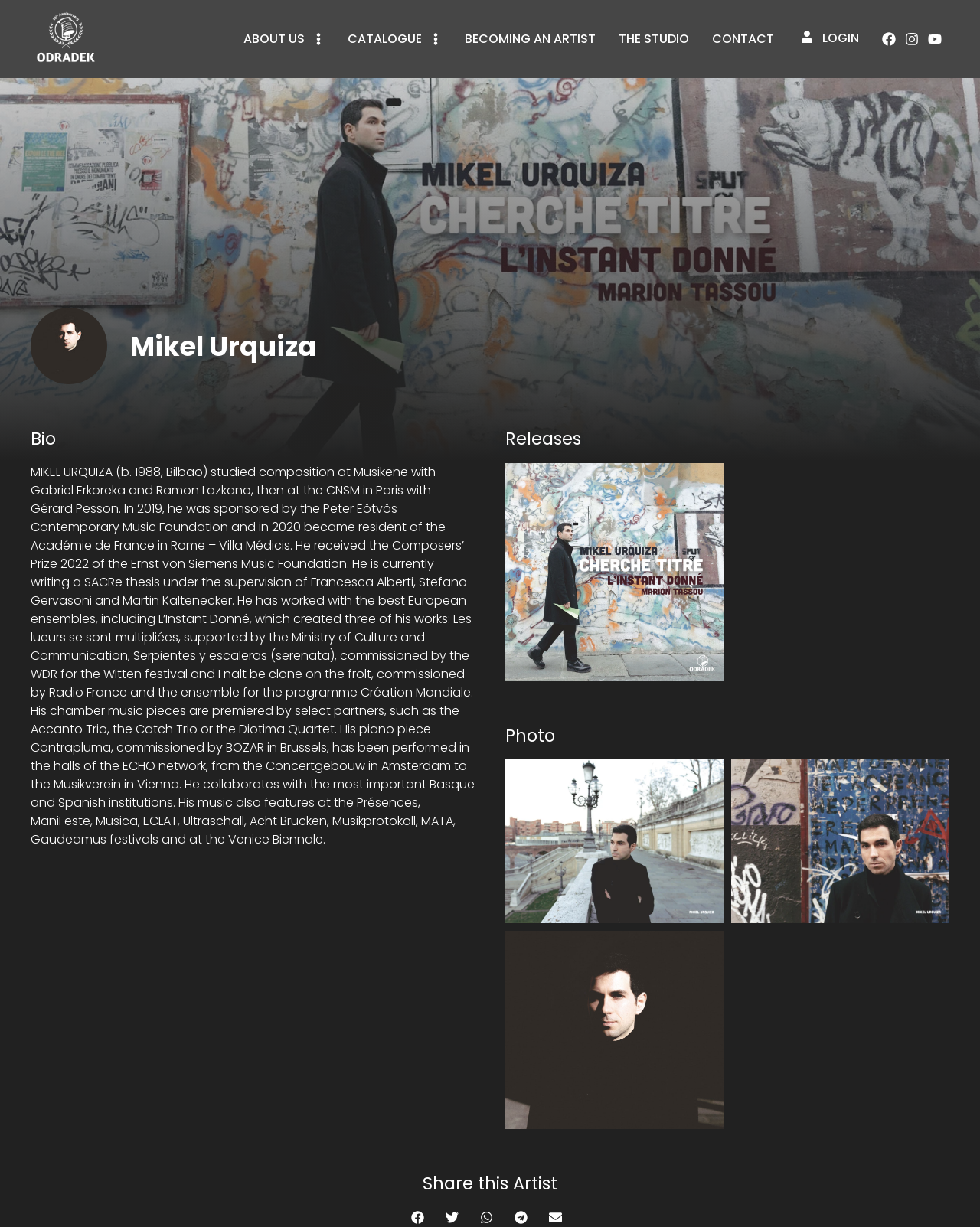Generate a detailed explanation of the webpage's features and information.

The webpage is about Mikel Urquiza, a composer, and Odradek Records. At the top, there are several menu items, including "ABOUT US", "CATALOGUE", and "BECOMING AN ARTIST", which are positioned horizontally next to each other. Below these menu items, there are three links: "THE STUDIO", "CONTACT", and "LOGIN", followed by three social media links: "Facebook", "Instagram", and "Youtube", each accompanied by an image.

The main content of the webpage is divided into four sections. The first section is a heading "Mikel Urquiza" followed by a bio section, which provides detailed information about Mikel Urquiza's background, education, and career as a composer. This section takes up most of the top half of the webpage.

The second section is a heading "Releases" followed by an article with a link "CHERCHE TITRE". The third section is a heading "Photo" with three links, each accompanied by an image. The fourth section is a heading "Share this Artist" with five social media sharing icons.

Throughout the webpage, there are several images, including a profile picture of Mikel Urquiza, social media icons, and images accompanying the links in the "Photo" section. The overall layout is organized and easy to navigate, with clear headings and concise text.